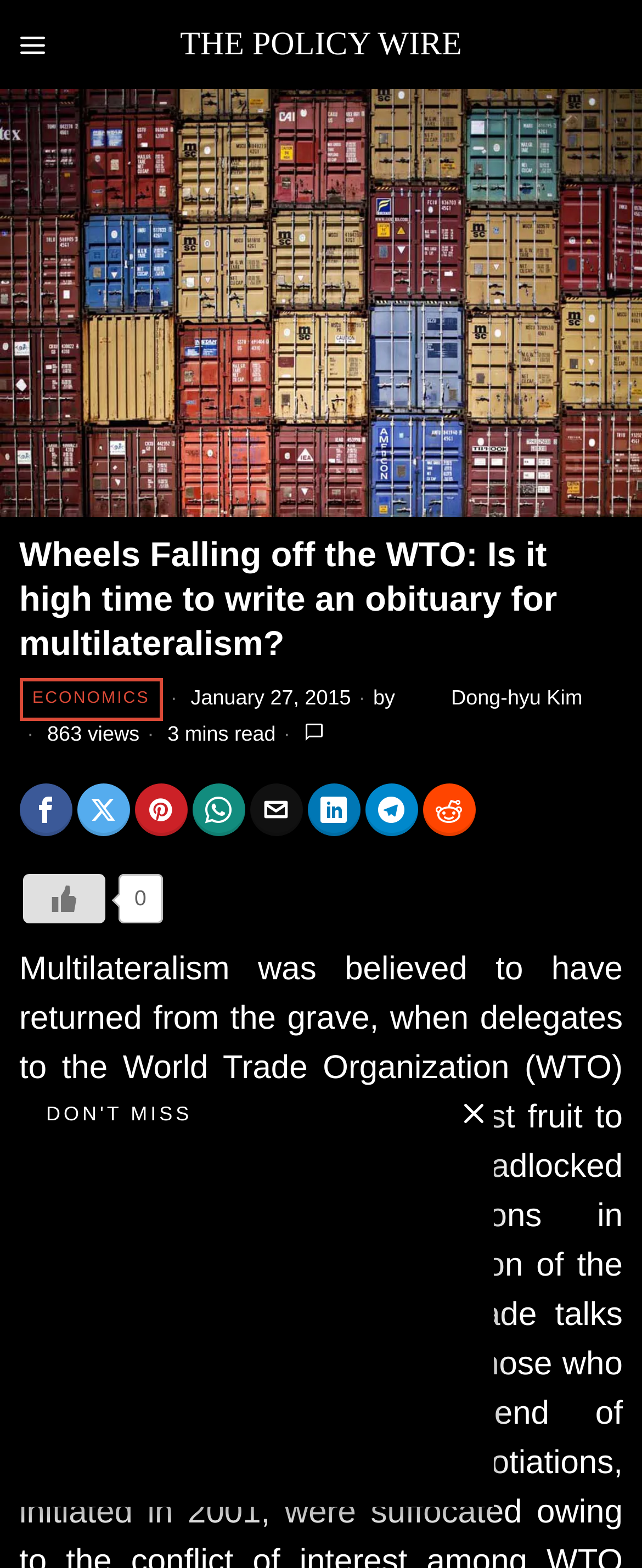Use the information in the screenshot to answer the question comprehensively: What is the estimated reading time of the article?

I determined the estimated reading time by looking at the StaticText '3 mins read' located near the view count, which suggests that the article can be read in approximately 3 minutes.